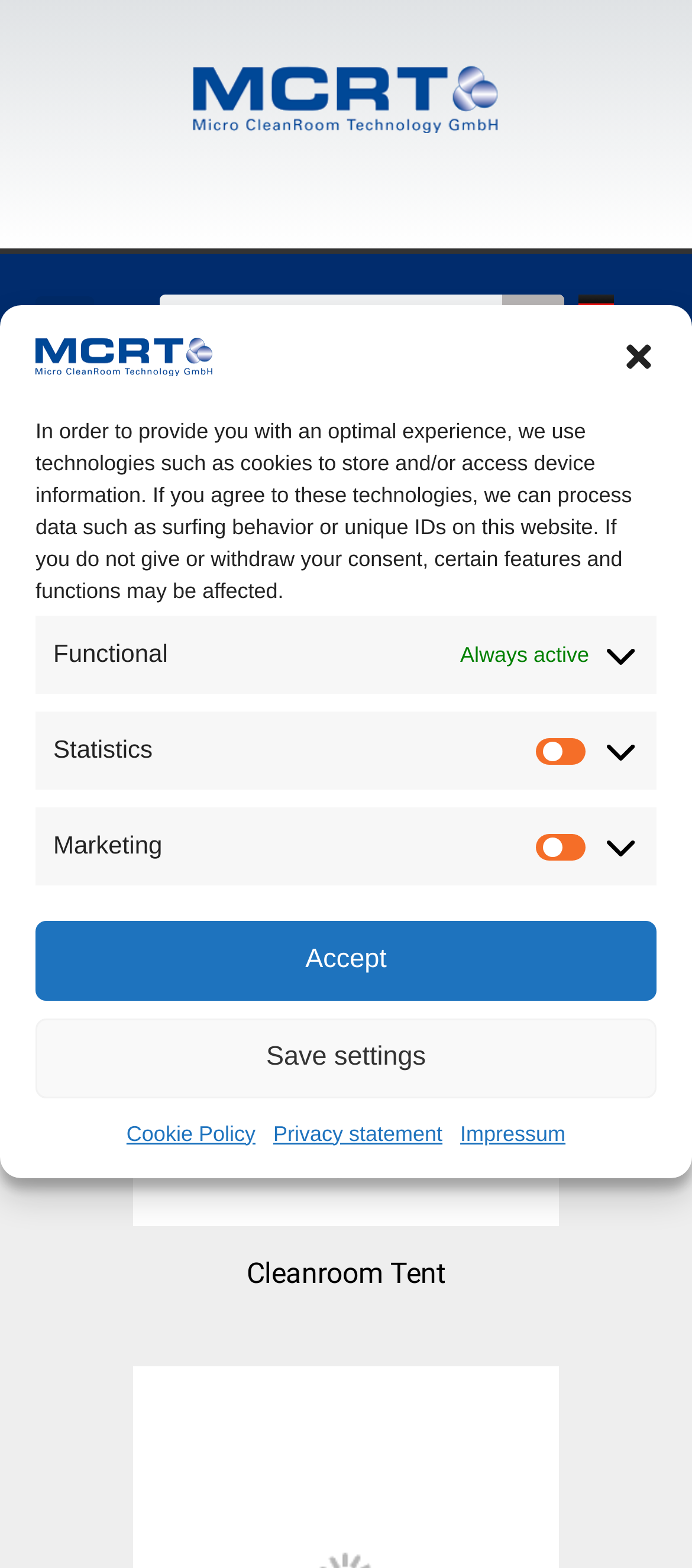Please specify the bounding box coordinates of the clickable region necessary for completing the following instruction: "Click on 'Mentoring'". The coordinates must consist of four float numbers between 0 and 1, i.e., [left, top, right, bottom].

None